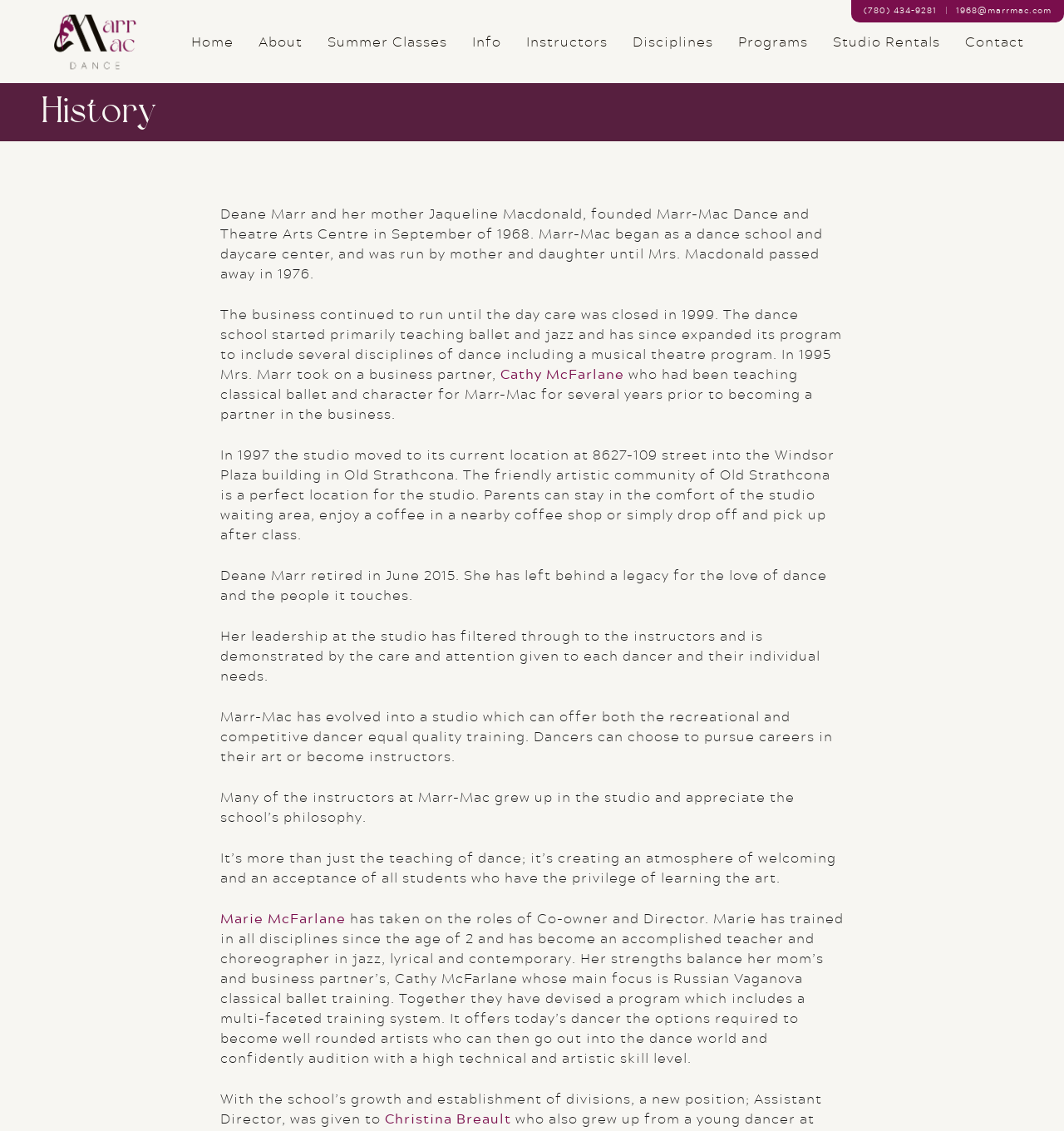What is the focus of Cathy McFarlane's training? Using the information from the screenshot, answer with a single word or phrase.

Russian Vaganova classical ballet